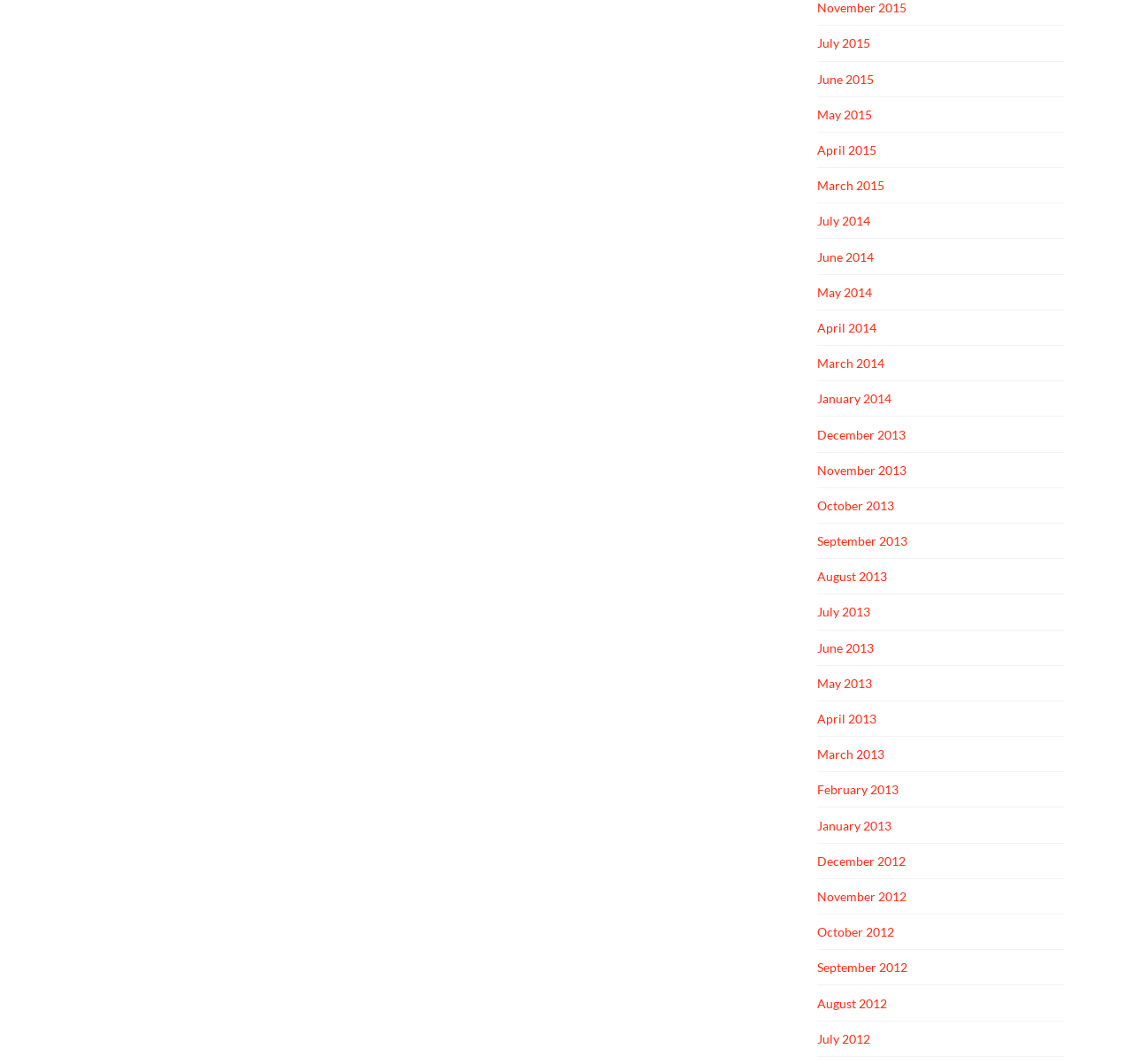Respond with a single word or phrase to the following question: How many links are there in total?

401